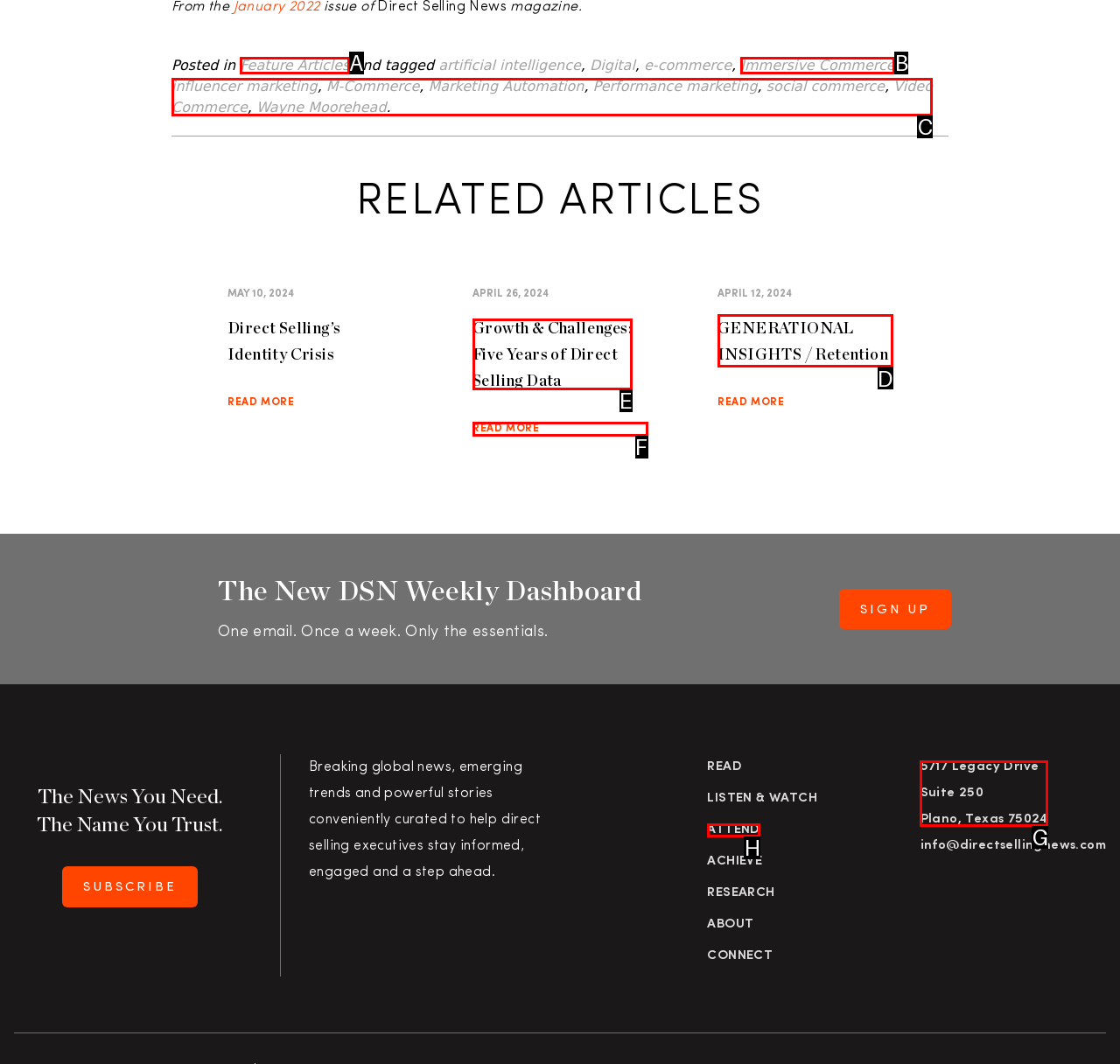Given the task: Explore the 'GENERATIONAL INSIGHTS / Retention' article, indicate which boxed UI element should be clicked. Provide your answer using the letter associated with the correct choice.

D